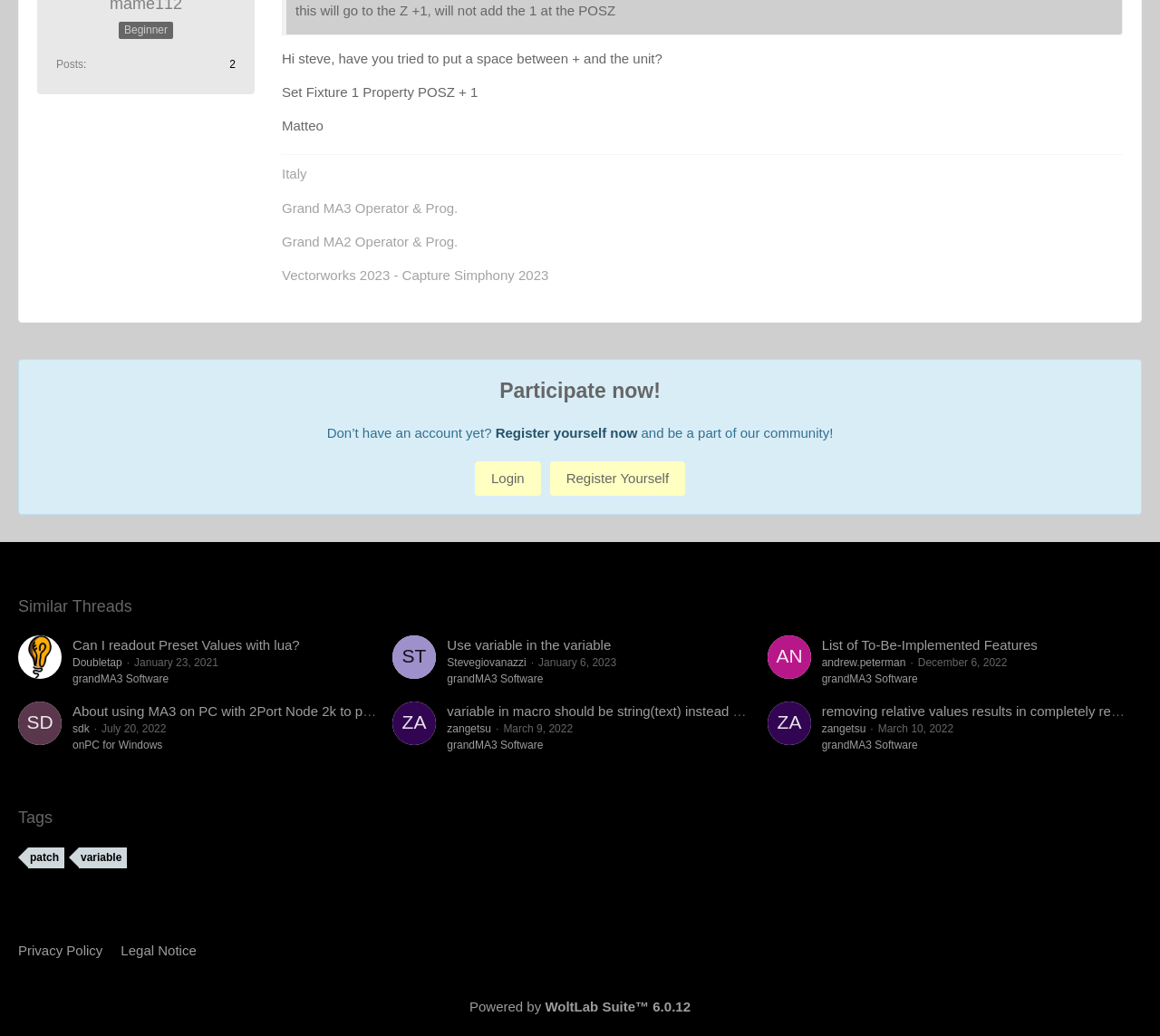Identify the bounding box coordinates of the region that should be clicked to execute the following instruction: "Check 'Tags'".

[0.016, 0.78, 0.488, 0.8]